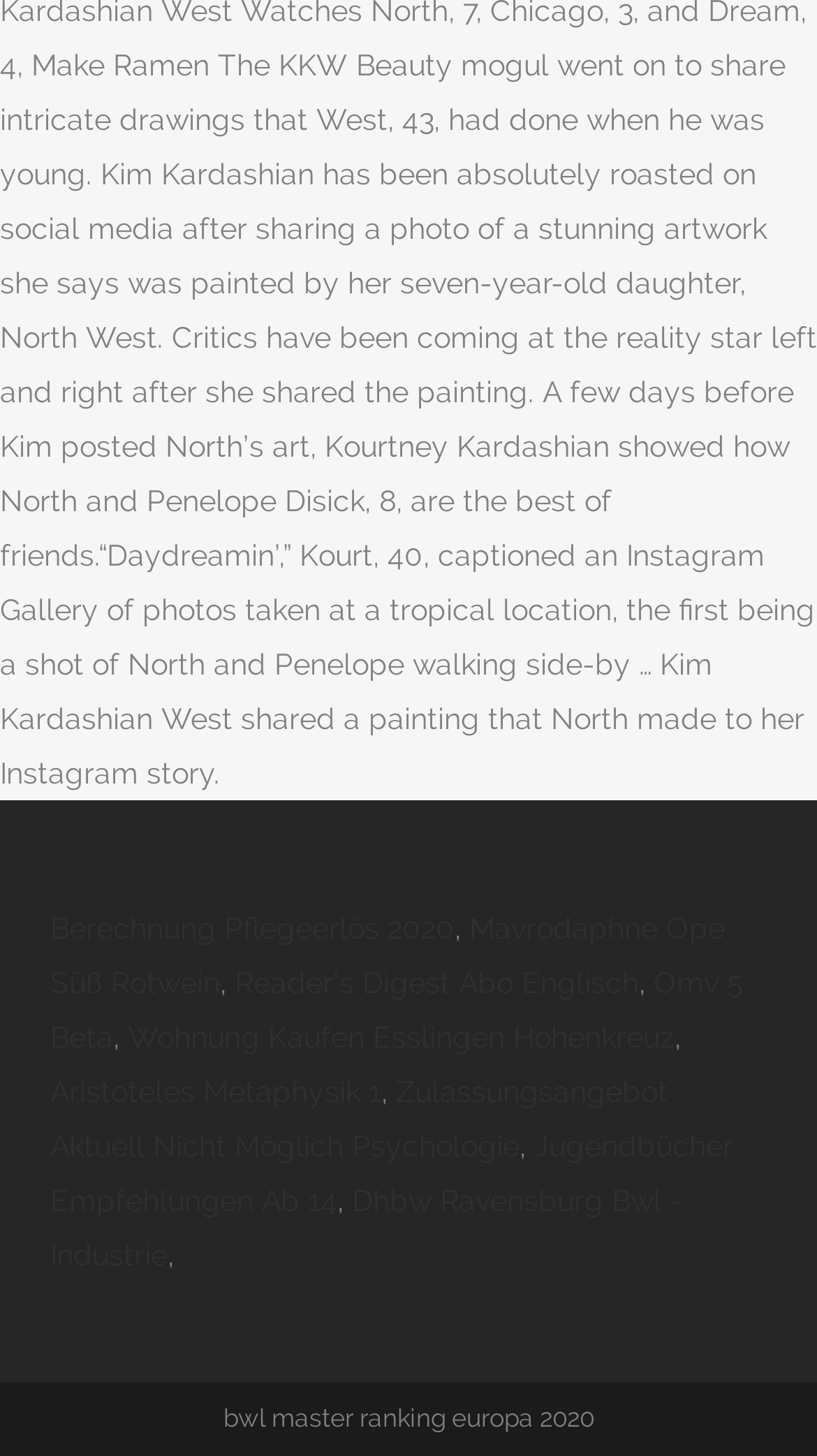Use a single word or phrase to answer the question: 
What is the longest link text on the webpage?

Zulassungsangebot Aktuell Nicht Möglich Psychologie